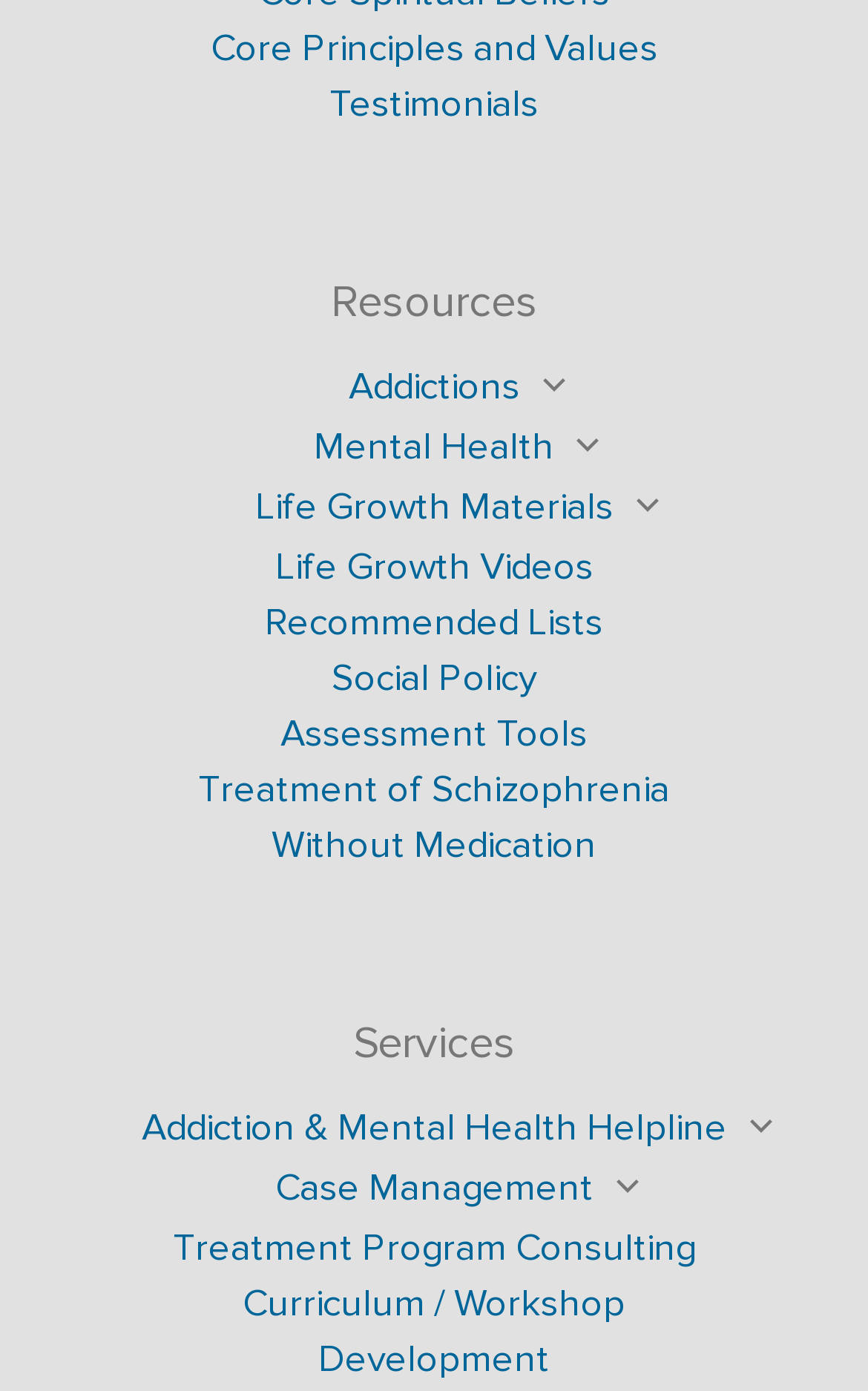Identify the bounding box coordinates of the clickable region necessary to fulfill the following instruction: "Learn about 'Treatment Program Consulting'". The bounding box coordinates should be four float numbers between 0 and 1, i.e., [left, top, right, bottom].

[0.199, 0.88, 0.801, 0.913]